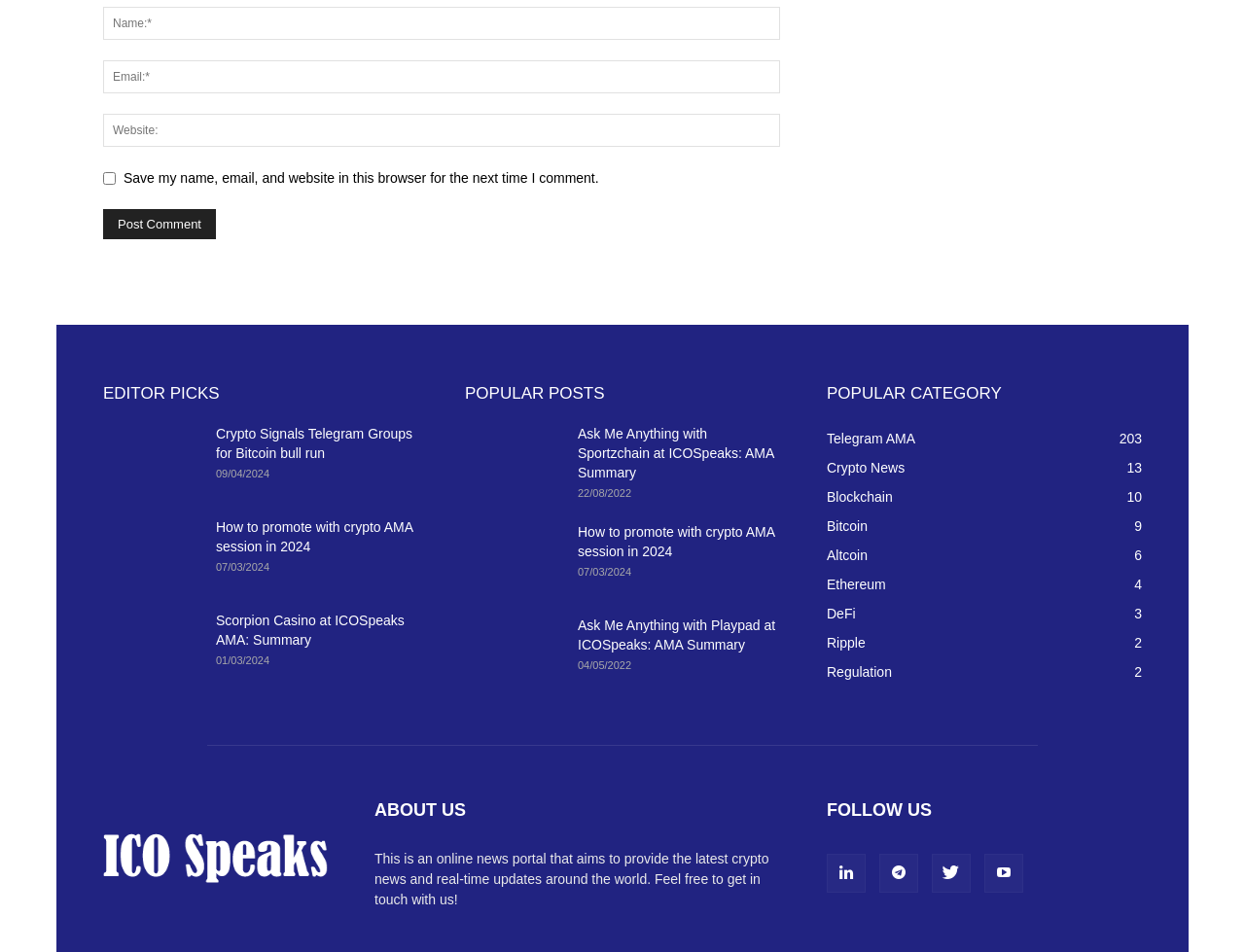What is the purpose of the textboxes at the top?
Analyze the image and provide a thorough answer to the question.

The textboxes at the top of the webpage, labeled 'Name:*', 'Email:*', and 'Website:', are likely for users to input their information to leave a comment on the webpage. The 'Post Comment' button below the textboxes suggests that the inputted information will be used to submit a comment.